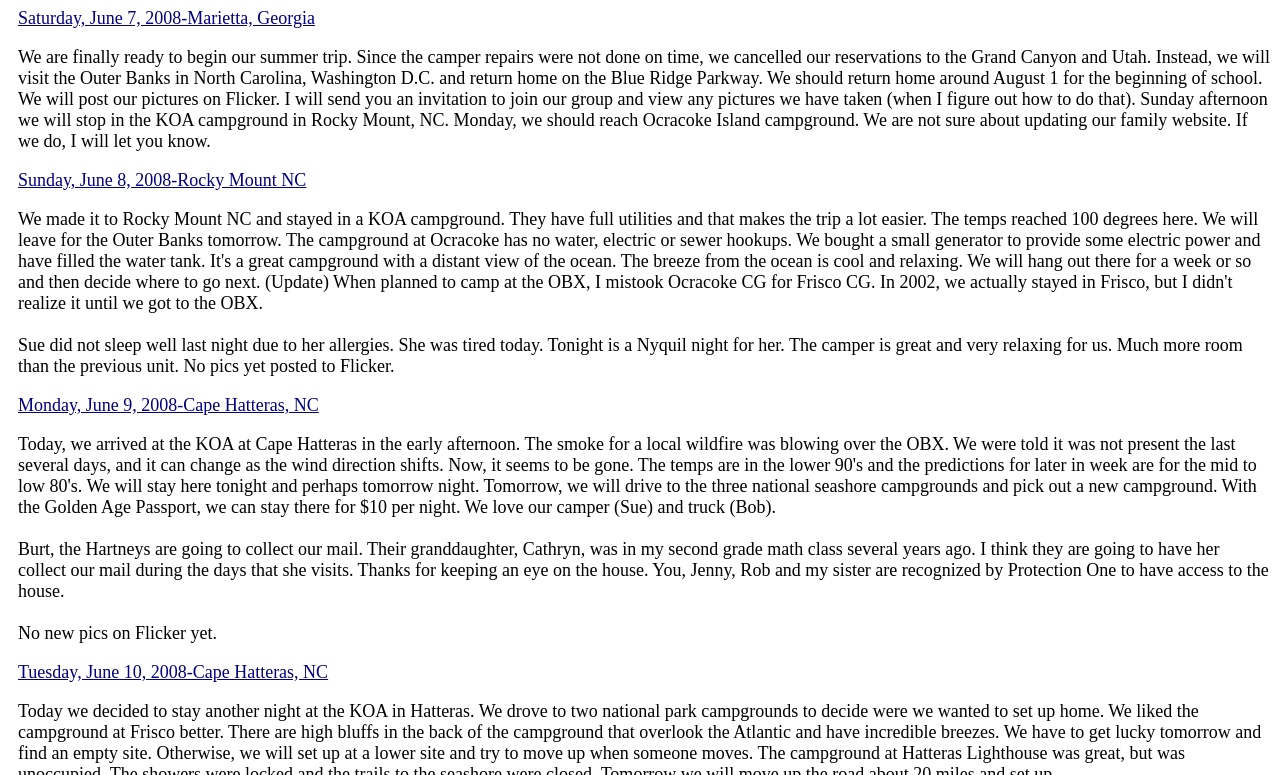Provide a short answer using a single word or phrase for the following question: 
What is the purpose of mentioning Cathryn?

To collect mail